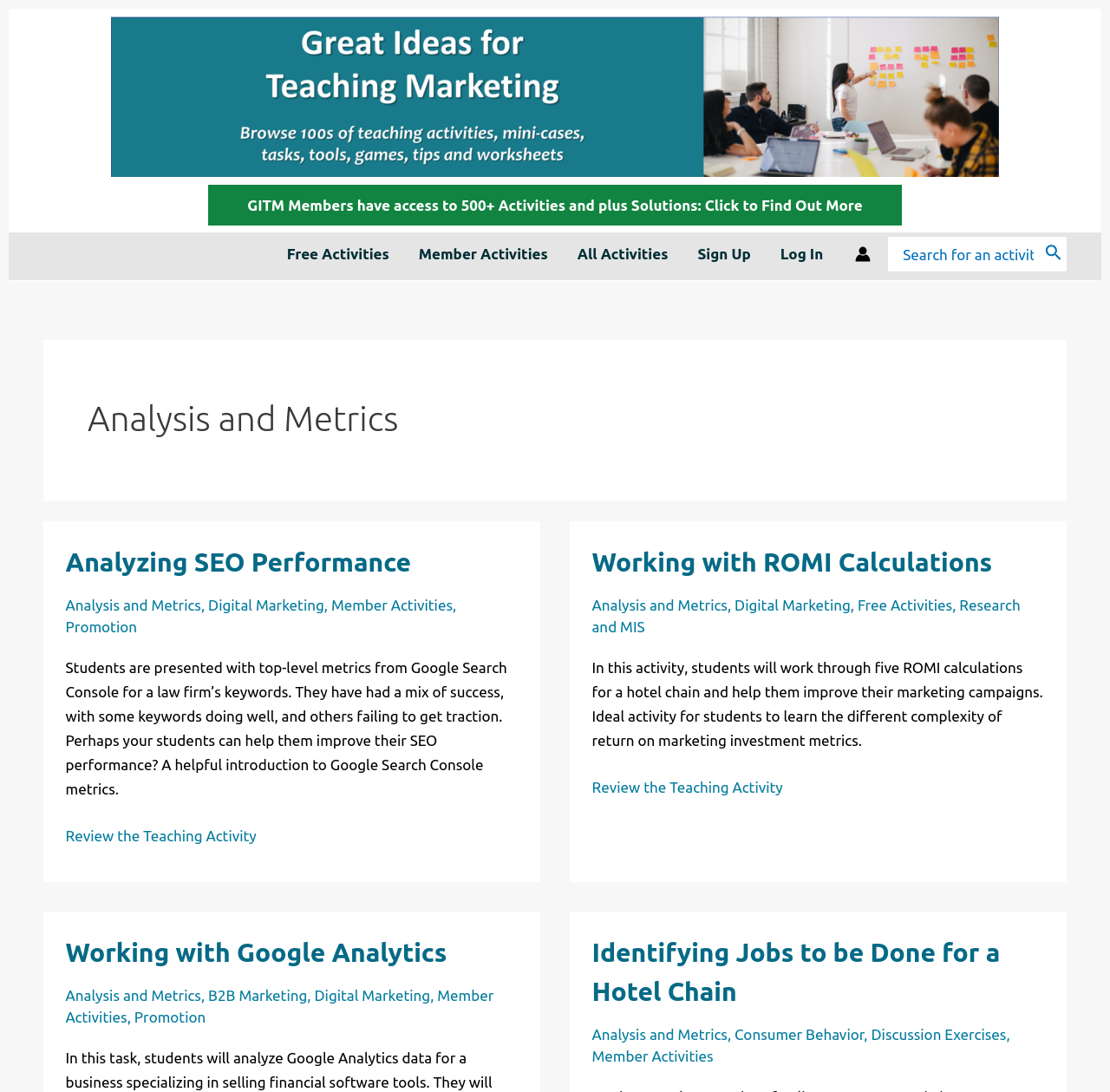How many categories are associated with the 'Working with ROMI Calculations' activity?
Based on the screenshot, respond with a single word or phrase.

4